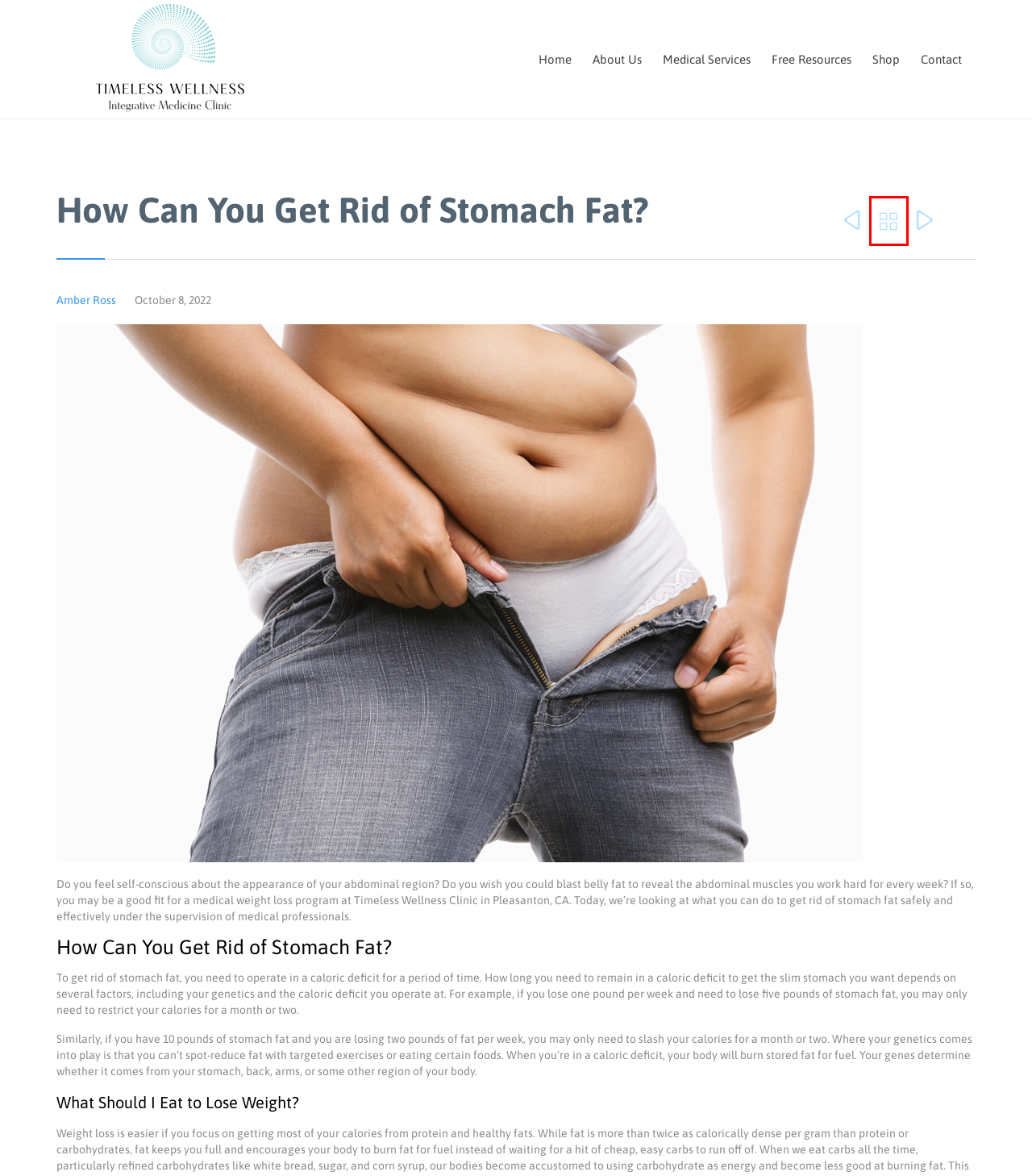You have a screenshot showing a webpage with a red bounding box around a UI element. Choose the webpage description that best matches the new page after clicking the highlighted element. Here are the options:
A. Free Resources – Timeless Wellness Clinic
B. How Can You Lose Weight Quickly But Safely? – Timeless Wellness Clinic
C. Amber Ross – Timeless Wellness Clinic
D. Blog – Timeless Wellness Clinic
E. Healthy Weight Loss: How Much Weight Should You Aim to Shed Per Month? – Timeless Wellness Clinic
F. Timeless Wellness Clinic – A Natural Approach To Health
G. About Us – Timeless Wellness Clinic
H. Medical Services – Timeless Wellness Clinic

D